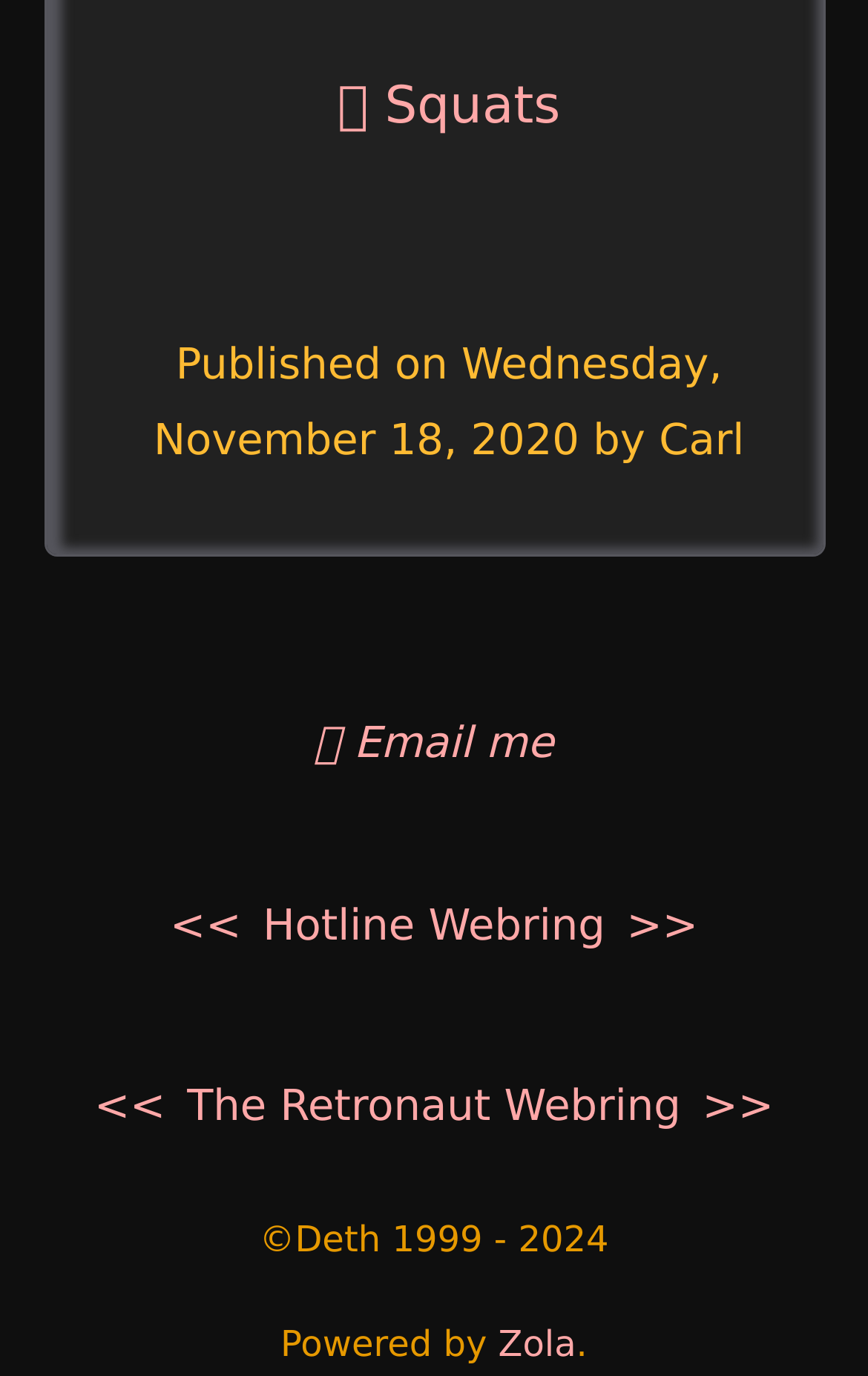Locate the UI element described by << in the provided webpage screenshot. Return the bounding box coordinates in the format (top-left x, top-left y, bottom-right x, bottom-right y), ensuring all values are between 0 and 1.

[0.108, 0.786, 0.191, 0.823]